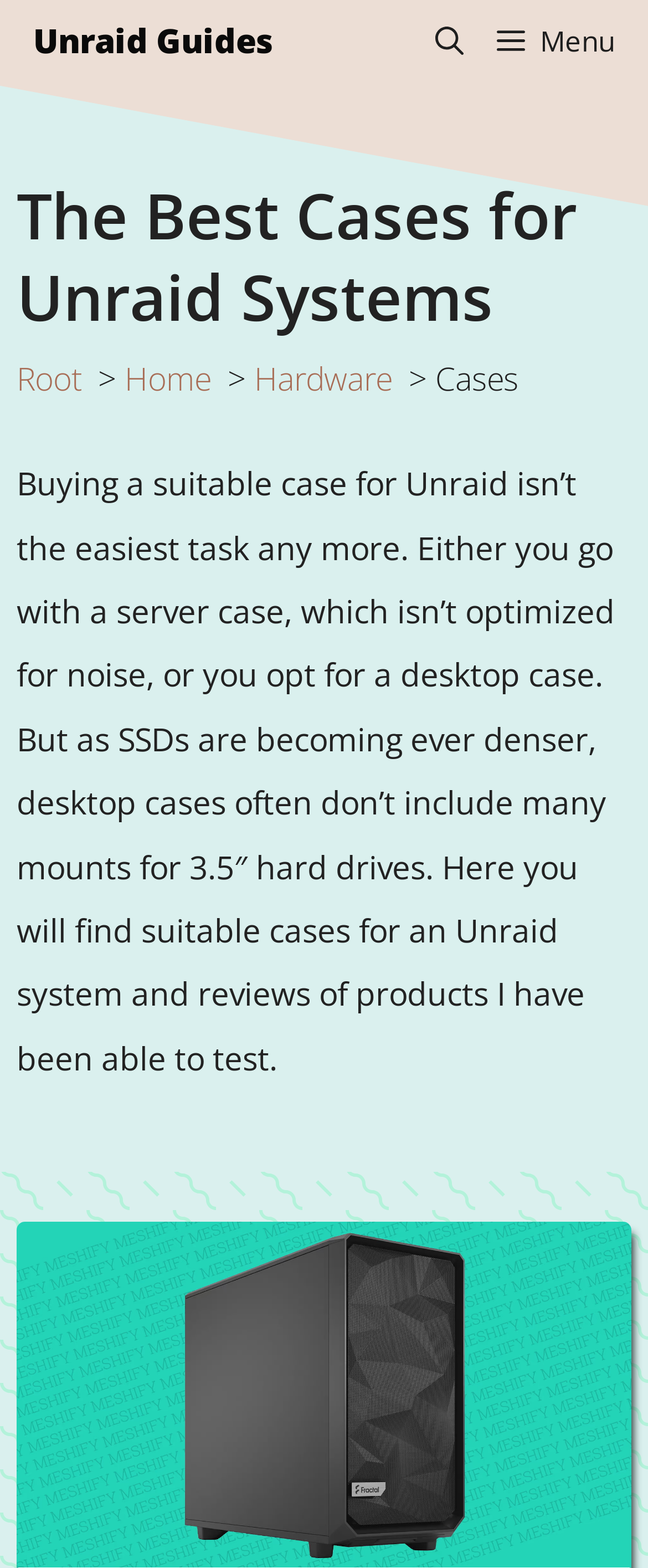Based on the element description: "Home", identify the UI element and provide its bounding box coordinates. Use four float numbers between 0 and 1, [left, top, right, bottom].

[0.192, 0.227, 0.326, 0.255]